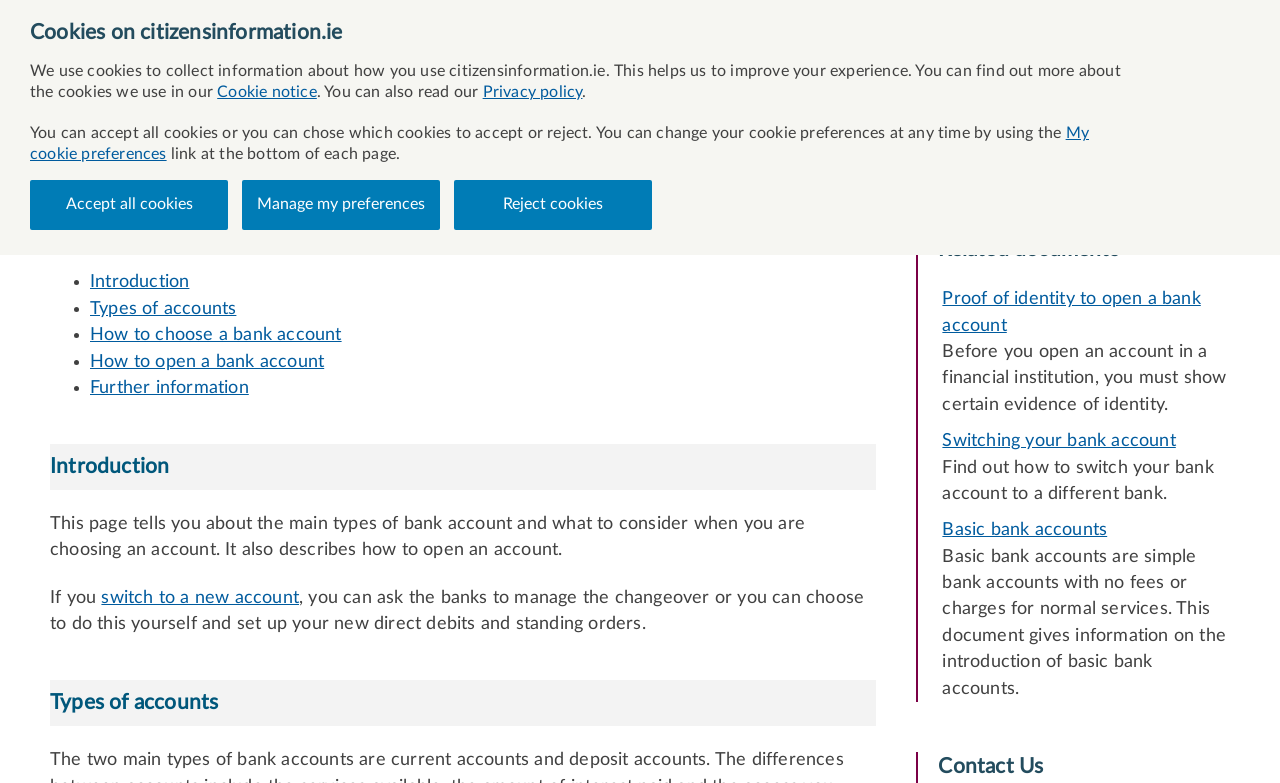Write an exhaustive caption that covers the webpage's main aspects.

The webpage is about opening a bank account, with a focus on providing information and guidance on the process. At the top of the page, there is a notification about cookies used on the website, with links to the cookie notice and privacy policy. Below this, there are buttons to accept or manage cookie preferences.

On the top-right corner, there is a language selection option, with English selected by default, and an option to switch to Irish (Gaeilge). Next to this, there is a Citizens Information logo.

The main navigation menu is located below, with buttons for categories, what's new, my situation, find a centre, volunteering, and Facebook. There is also a search bar with a textbox and a search button.

Below the navigation menu, there is a breadcrumb trail showing the current page's location, with links to home, money and tax, personal finance, banking, and opening a bank account.

The main content of the page is divided into sections, starting with an introduction to opening a bank account, followed by links to related topics such as types of accounts, how to choose a bank account, how to open a bank account, and further information.

The introduction section provides a brief overview of the main types of bank accounts and what to consider when choosing an account. It also describes how to open an account and mentions the option to switch to a new account.

The page also includes a section on types of accounts, with a heading but no content. Further down, there is a section on related documents, with links to documents about proof of identity to open a bank account, switching your bank account, and basic bank accounts. Each link has a brief description of the document.

At the bottom of the page, there is a contact us section with a heading, but no content.